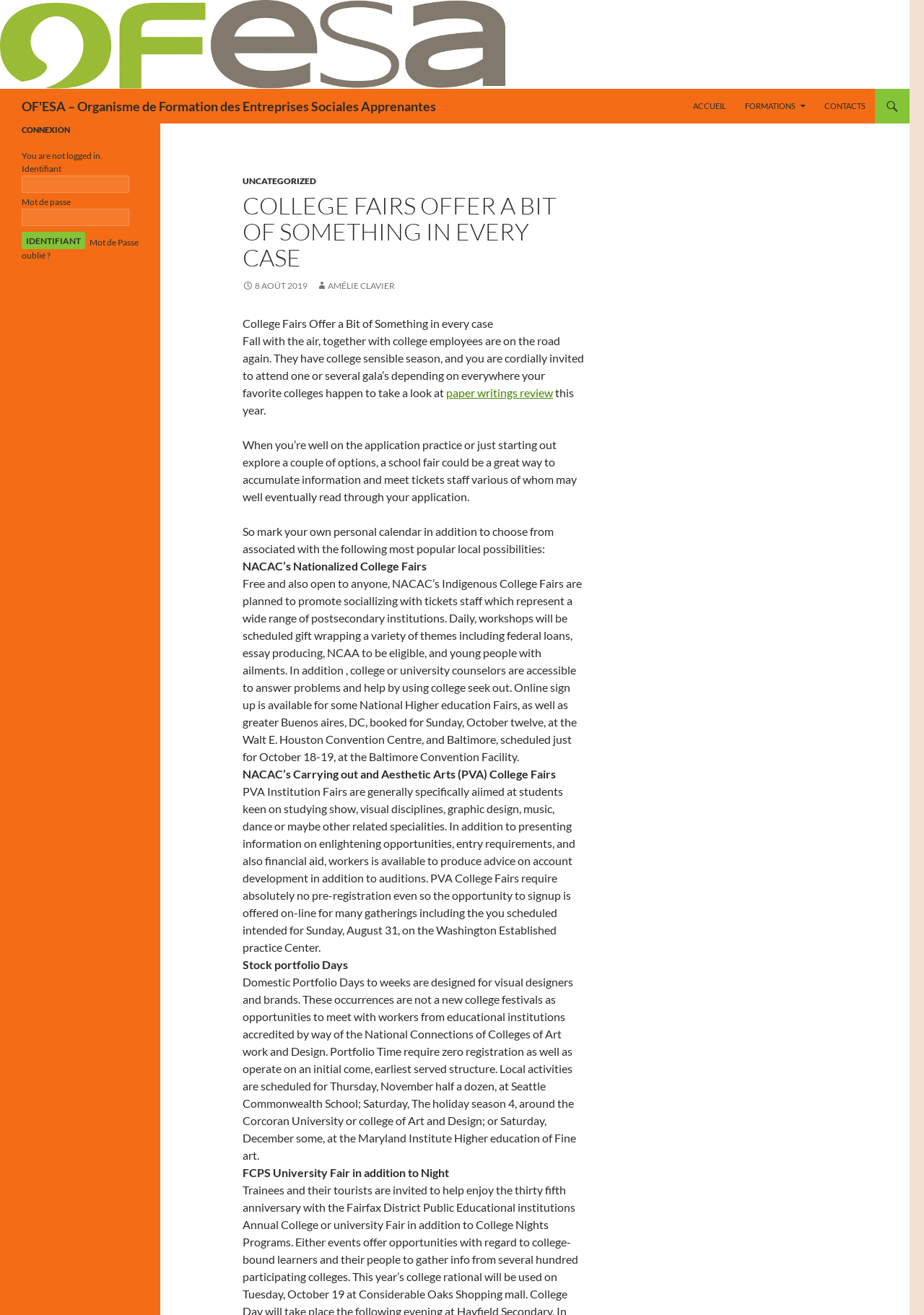Calculate the bounding box coordinates of the UI element given the description: "paper writings review".

[0.483, 0.293, 0.598, 0.304]